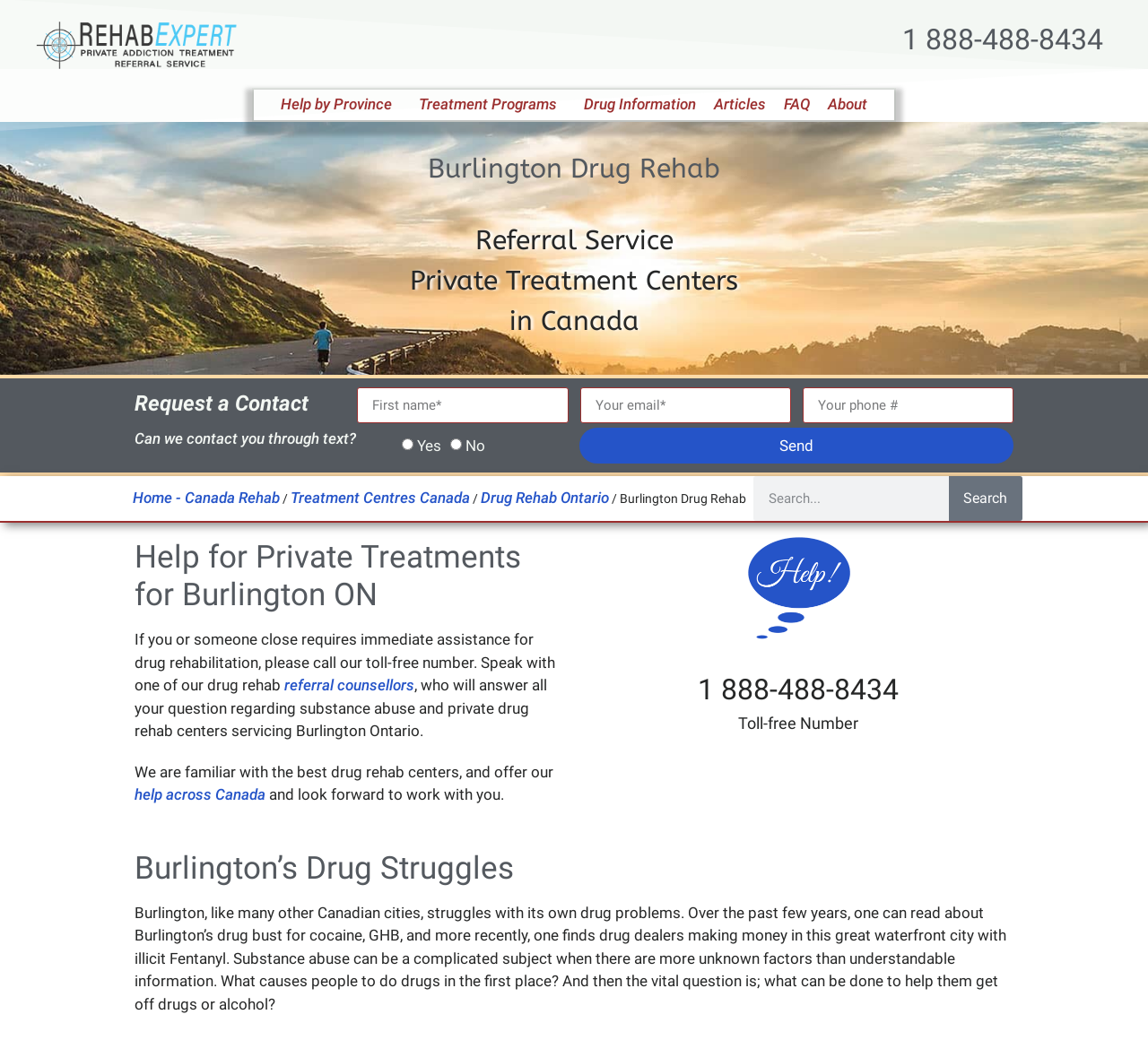Please determine and provide the text content of the webpage's heading.

Burlington Drug Rehab